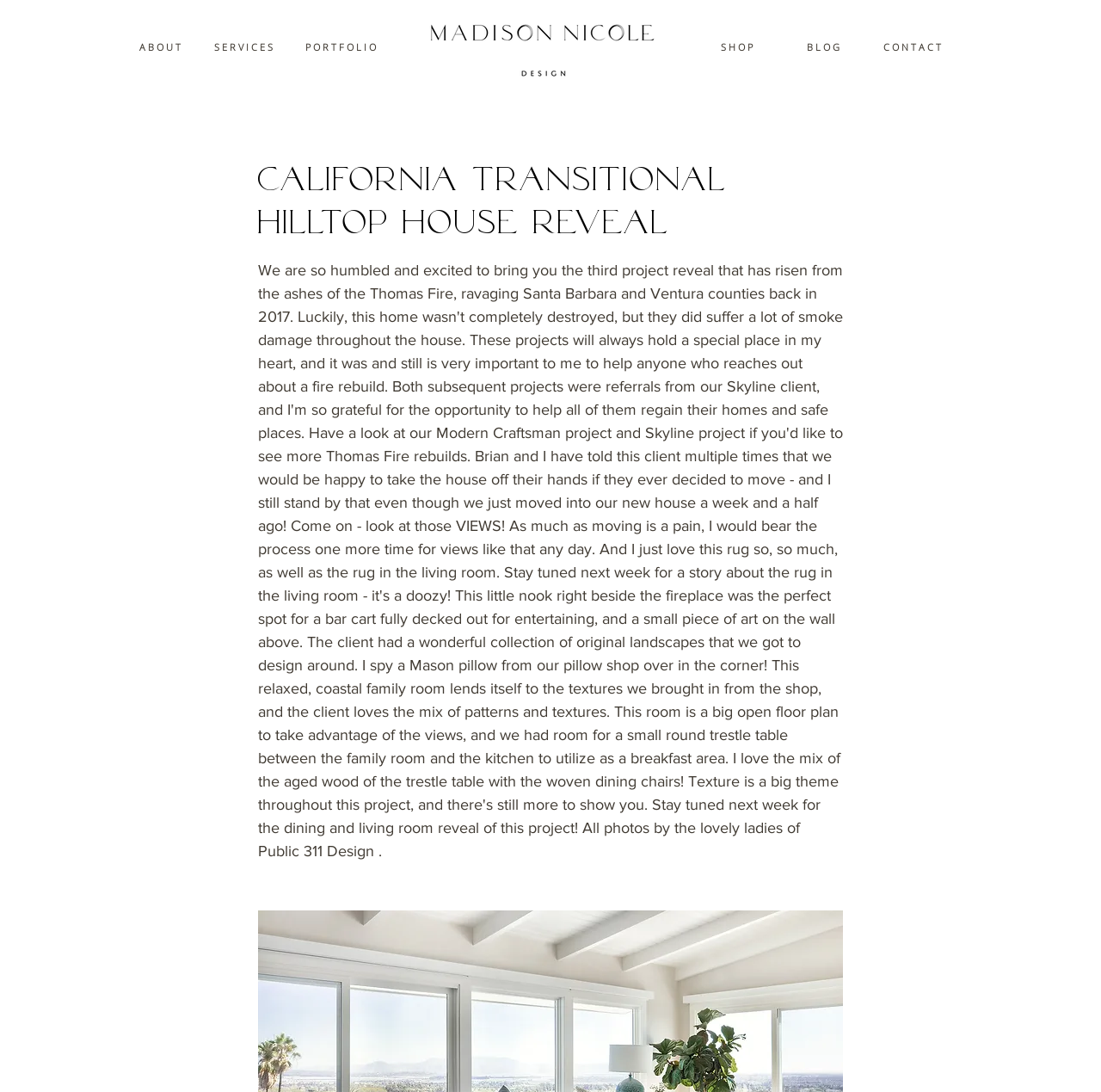Given the element description, predict the bounding box coordinates in the format (top-left x, top-left y, bottom-right x, bottom-right y). Make sure all values are between 0 and 1. Here is the element description: A B O U T

[0.117, 0.031, 0.173, 0.055]